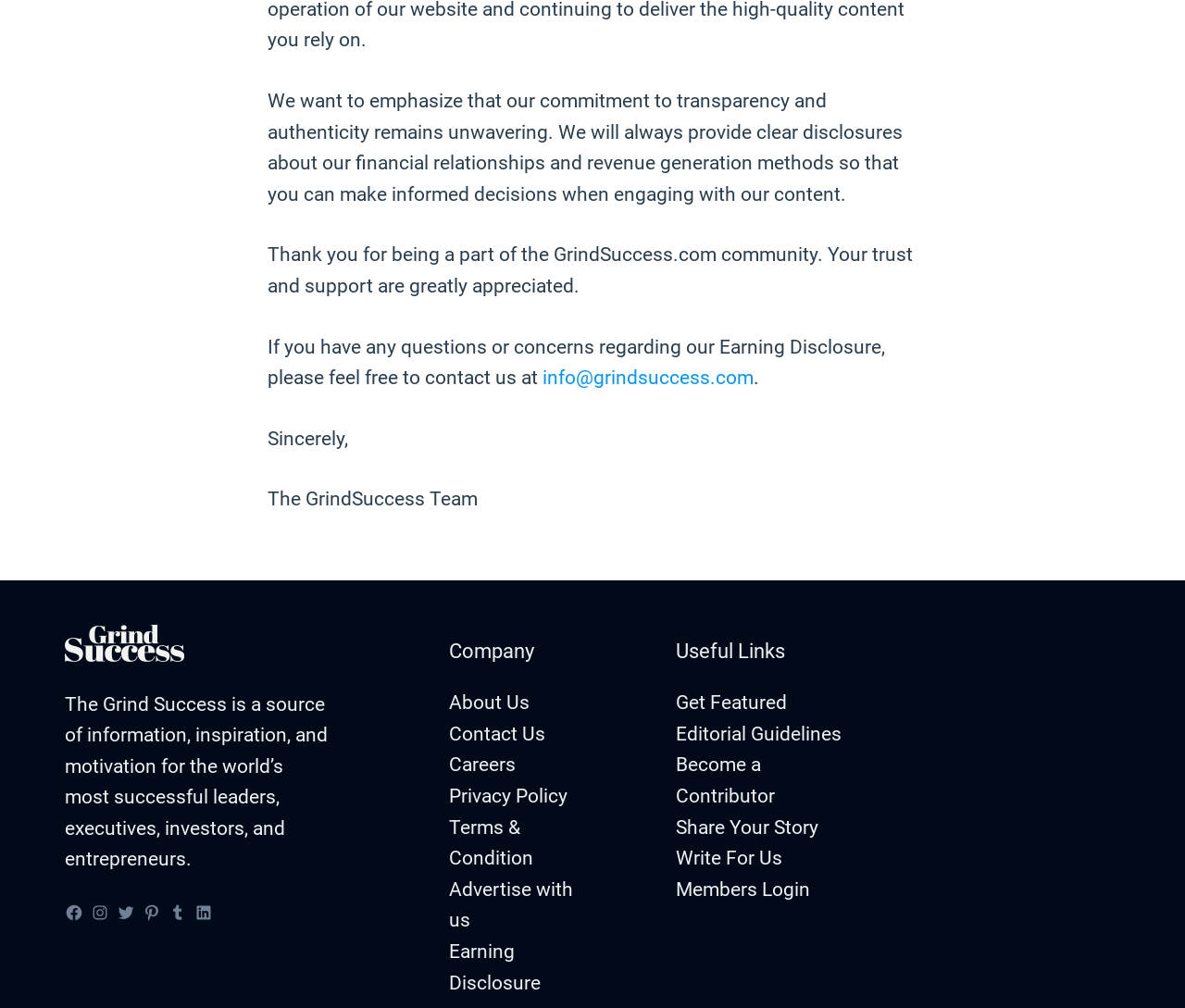Please find the bounding box coordinates of the element that must be clicked to perform the given instruction: "Read about the company". The coordinates should be four float numbers from 0 to 1, i.e., [left, top, right, bottom].

[0.379, 0.686, 0.447, 0.708]